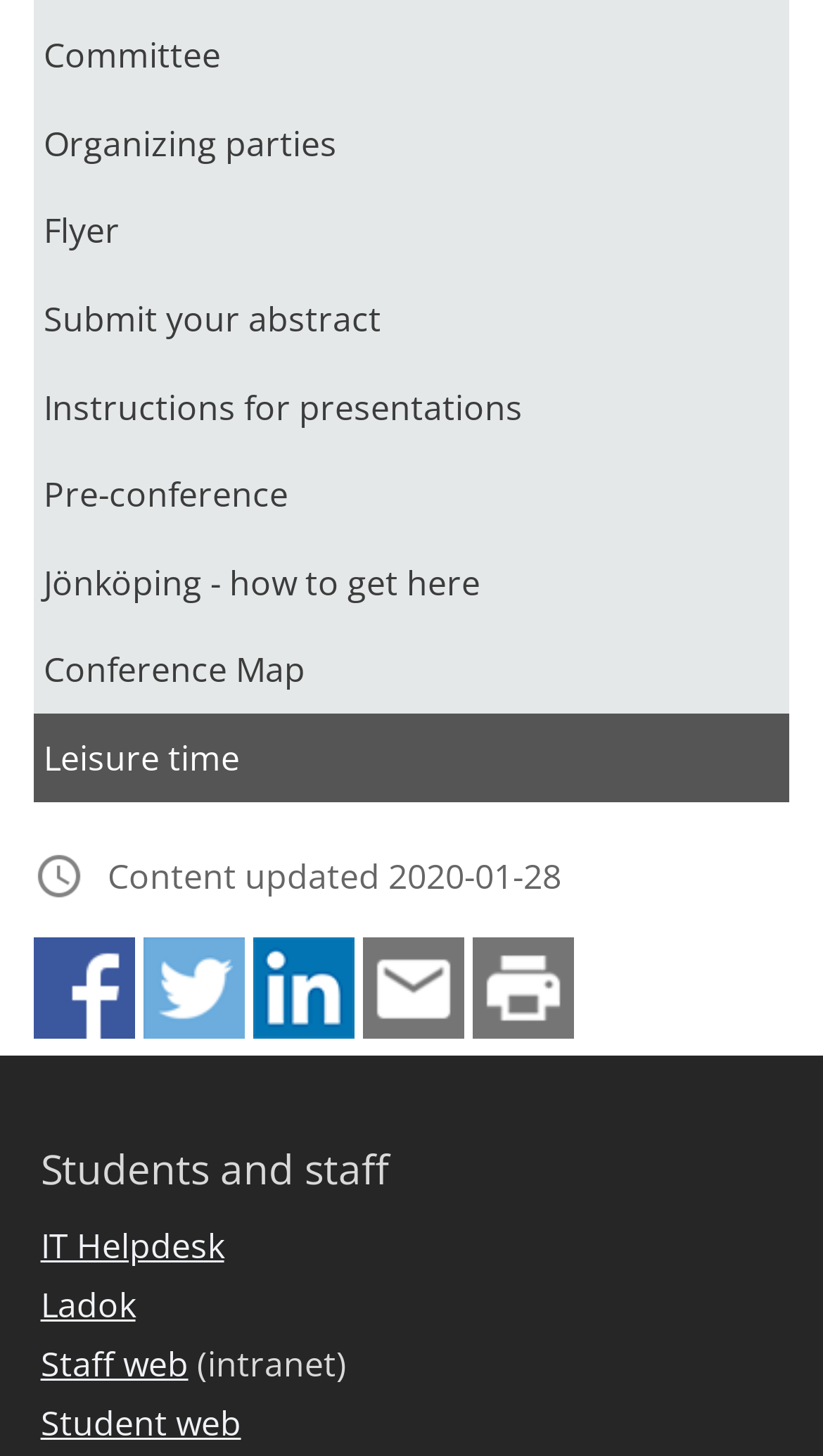Respond to the following question using a concise word or phrase: 
What is the purpose of the link 'Submit your abstract'?

To submit an abstract